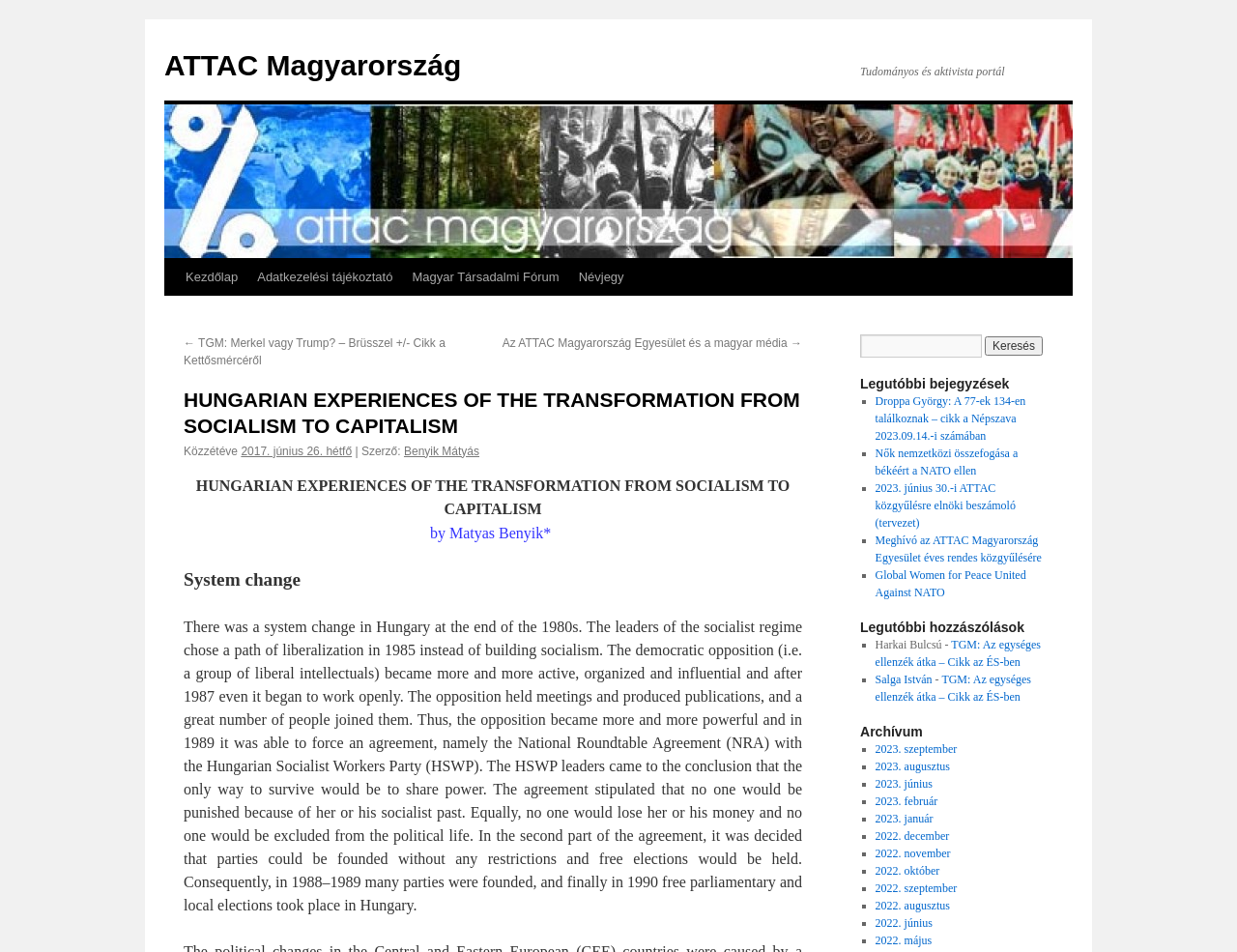Provide an in-depth caption for the contents of the webpage.

This webpage is about Hungarian experiences of the transformation from socialism to capitalism. At the top, there is a logo and a link to "ATTAC Magyarország" on the left, and a static text "Tudományos és aktivista portál" on the right. Below the logo, there are several links, including "Kilépés a tartalomba", "Kezdőlap", "Adatkezelési tájékoztató", "Magyar Társadalmi Fórum", and "Névjegy".

The main content of the webpage is an article titled "HUNGARIAN EXPERIENCES OF THE TRANSFORMATION FROM SOCIALISM TO CAPITALISM". The article is written by Matyas Benyik and discusses the system change in Hungary at the end of the 1980s. The text explains how the leaders of the socialist regime chose a path of liberalization, and how the democratic opposition became more active and influential, leading to the National Roundtable Agreement and eventually free elections in 1990.

On the right side of the webpage, there is a search bar with a button labeled "Keresés". Below the search bar, there is a heading "Legutóbbi bejegyzések" (Recent posts) followed by a list of links to recent articles. Further down, there is a heading "Legutóbbi hozzászólások" (Recent comments) followed by a list of comments from users.

At the bottom of the webpage, there is a heading "Archívum" (Archive) followed by a list of links to archived articles organized by month and year.